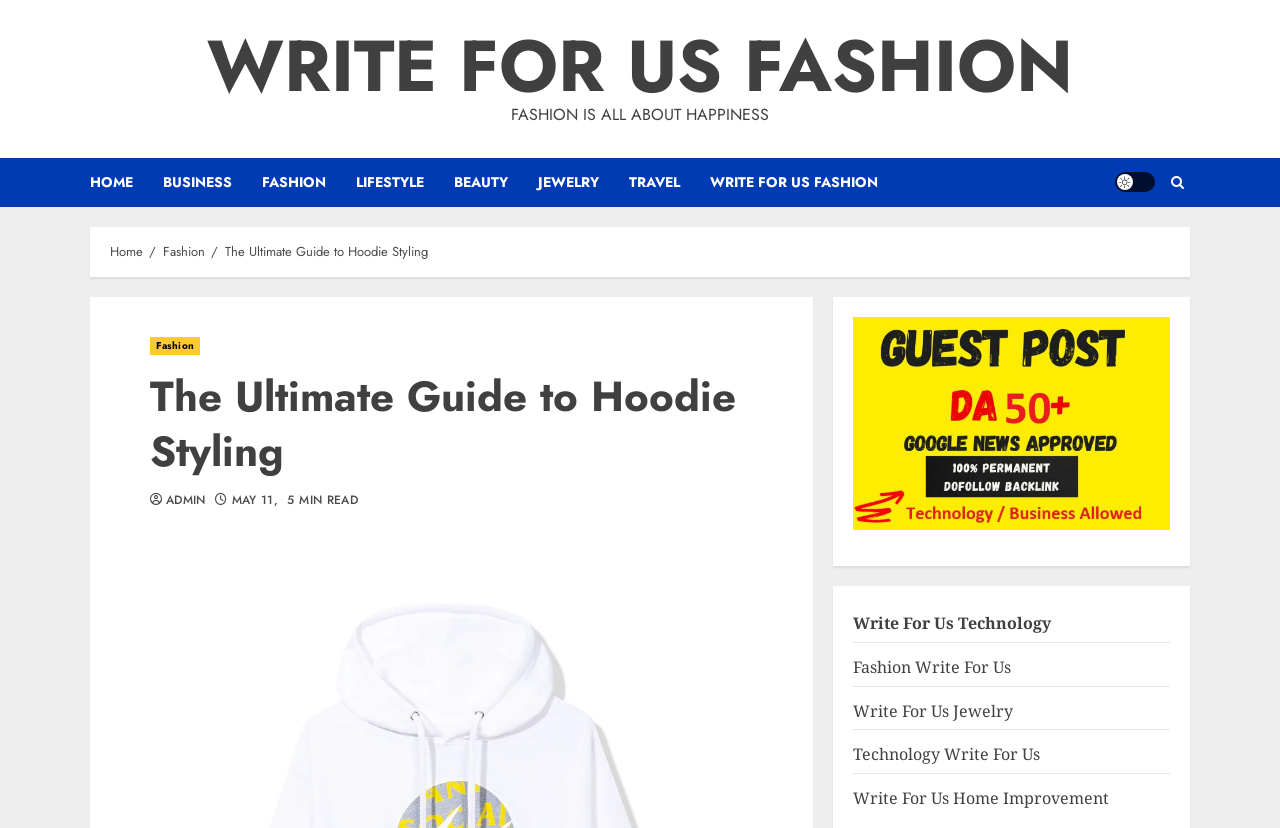What is the category of the current article?
Answer the question with detailed information derived from the image.

I determined the category of the current article by looking at the breadcrumbs navigation element, which shows the hierarchy of the current page. The breadcrumbs navigation element contains links to 'Home', 'Fashion', and 'The Ultimate Guide to Hoodie Styling', indicating that the current article is under the 'Fashion' category.